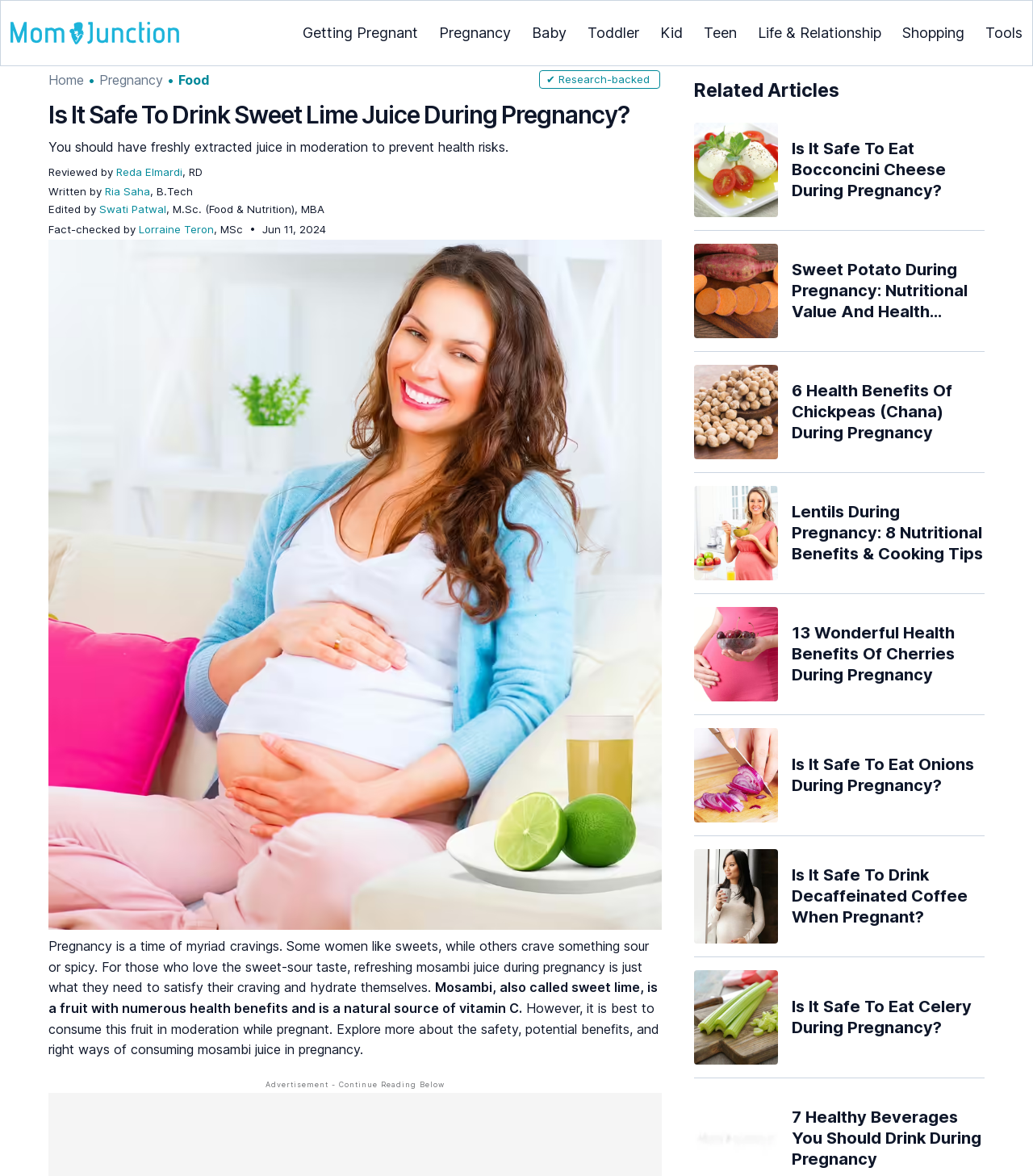Please predict the bounding box coordinates of the element's region where a click is necessary to complete the following instruction: "Explore the 'Pregnancy' category". The coordinates should be represented by four float numbers between 0 and 1, i.e., [left, top, right, bottom].

[0.425, 0.007, 0.495, 0.049]